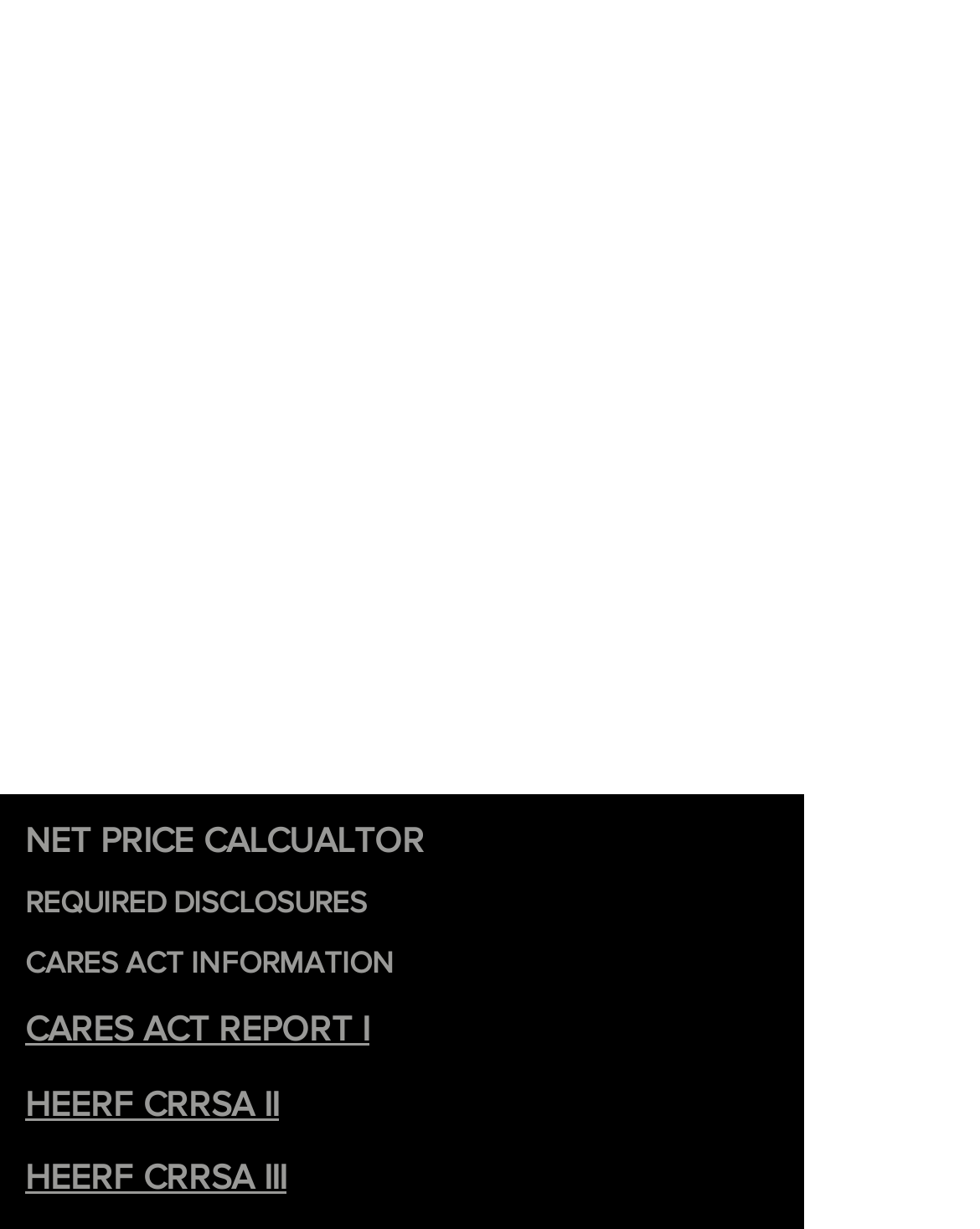Respond to the question below with a single word or phrase:
How many links are available under the 'NET PRICE CALCUALTOR' heading?

One